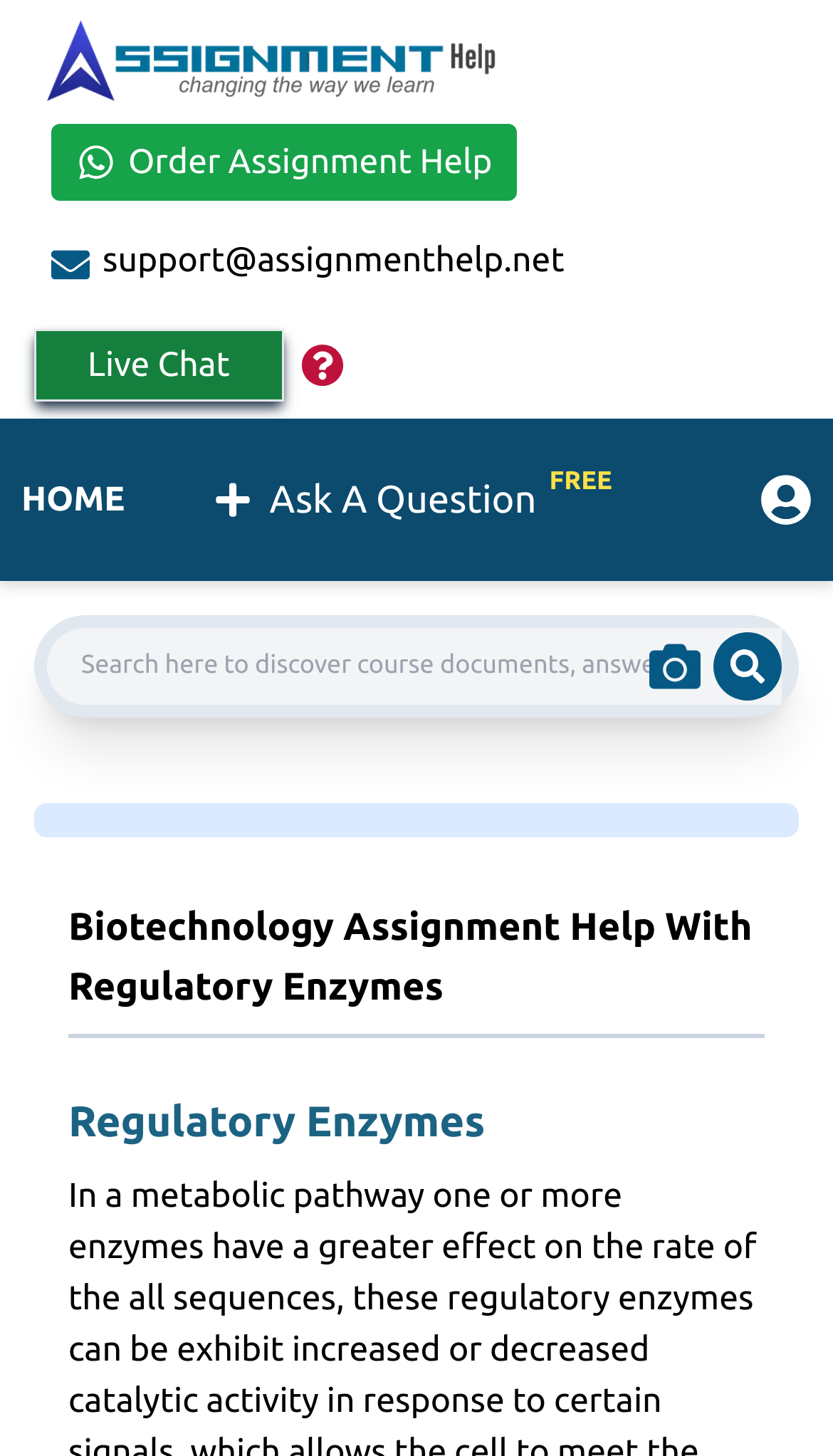Please pinpoint the bounding box coordinates for the region I should click to adhere to this instruction: "Click the Assignment Help Logo".

[0.041, 0.012, 0.959, 0.073]